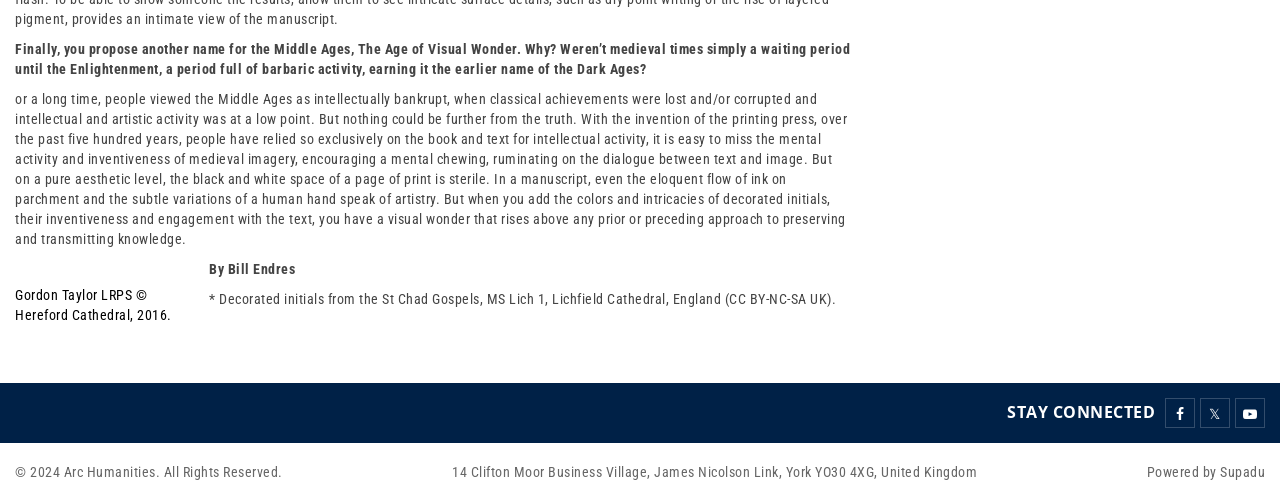Extract the bounding box coordinates for the UI element described by the text: "Supadu". The coordinates should be in the form of [left, top, right, bottom] with values between 0 and 1.

[0.953, 0.922, 0.988, 0.954]